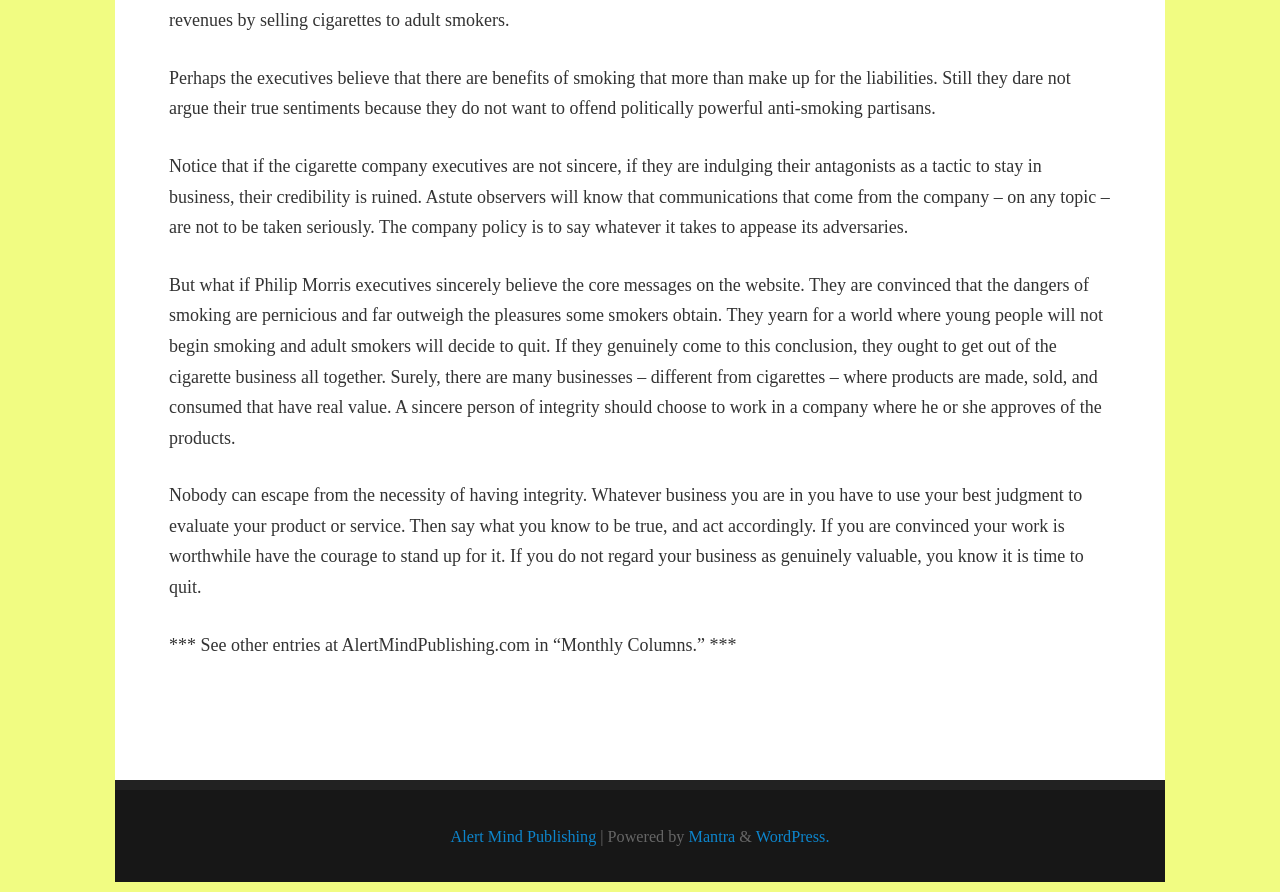Using the elements shown in the image, answer the question comprehensively: What is the main topic of the text?

The main topic of the text is about the importance of integrity, specifically in the context of business and product evaluation. The text discusses how executives of a cigarette company should have integrity and be sincere in their actions and communications.